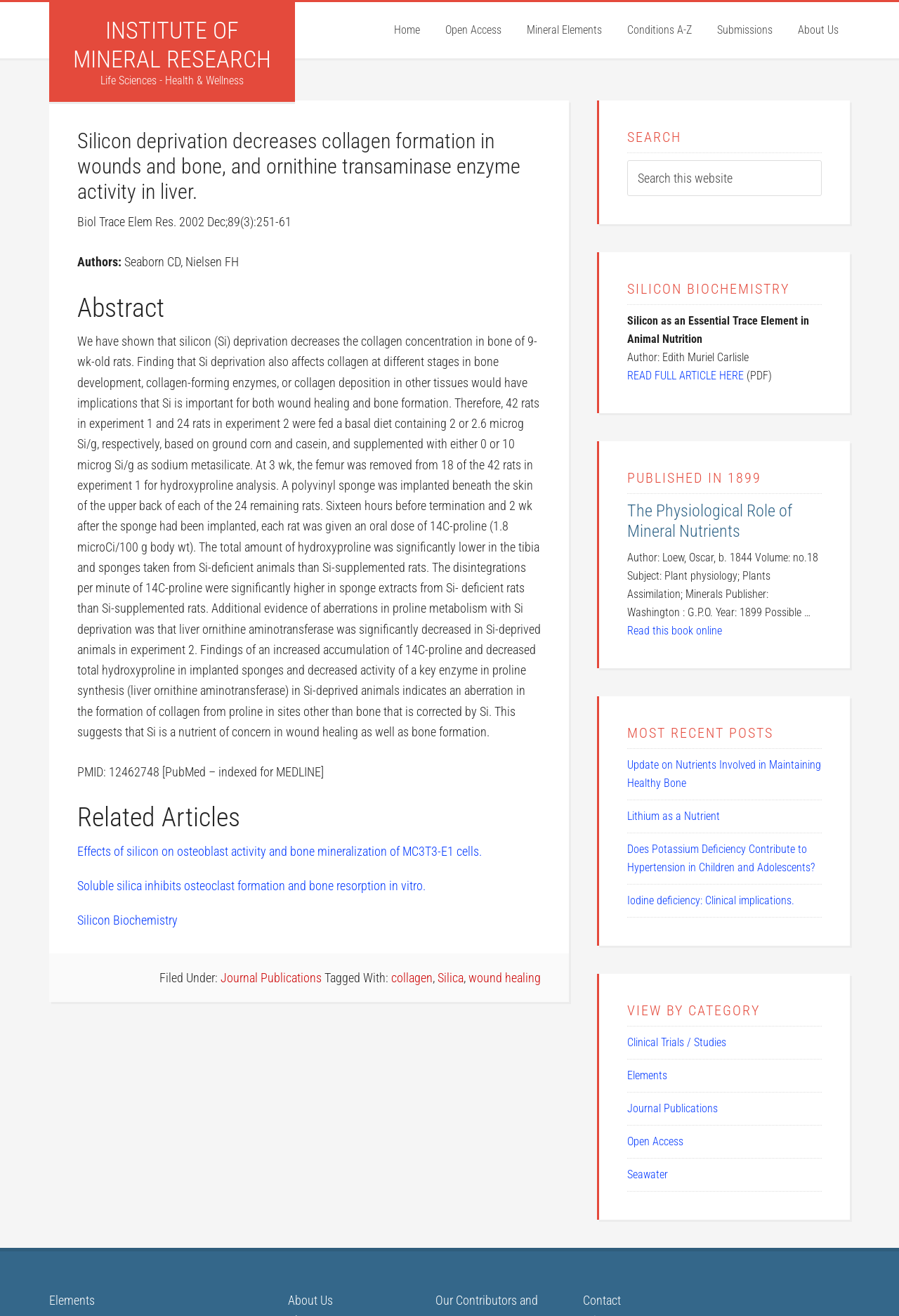What is the category of the article 'The Physiological Role of Mineral Nutrients'?
Kindly give a detailed and elaborate answer to the question.

The question asks for the category of the article 'The Physiological Role of Mineral Nutrients', which can be found in the heading 'PUBLISHED IN 1899' in the primary sidebar on the right side of the webpage.